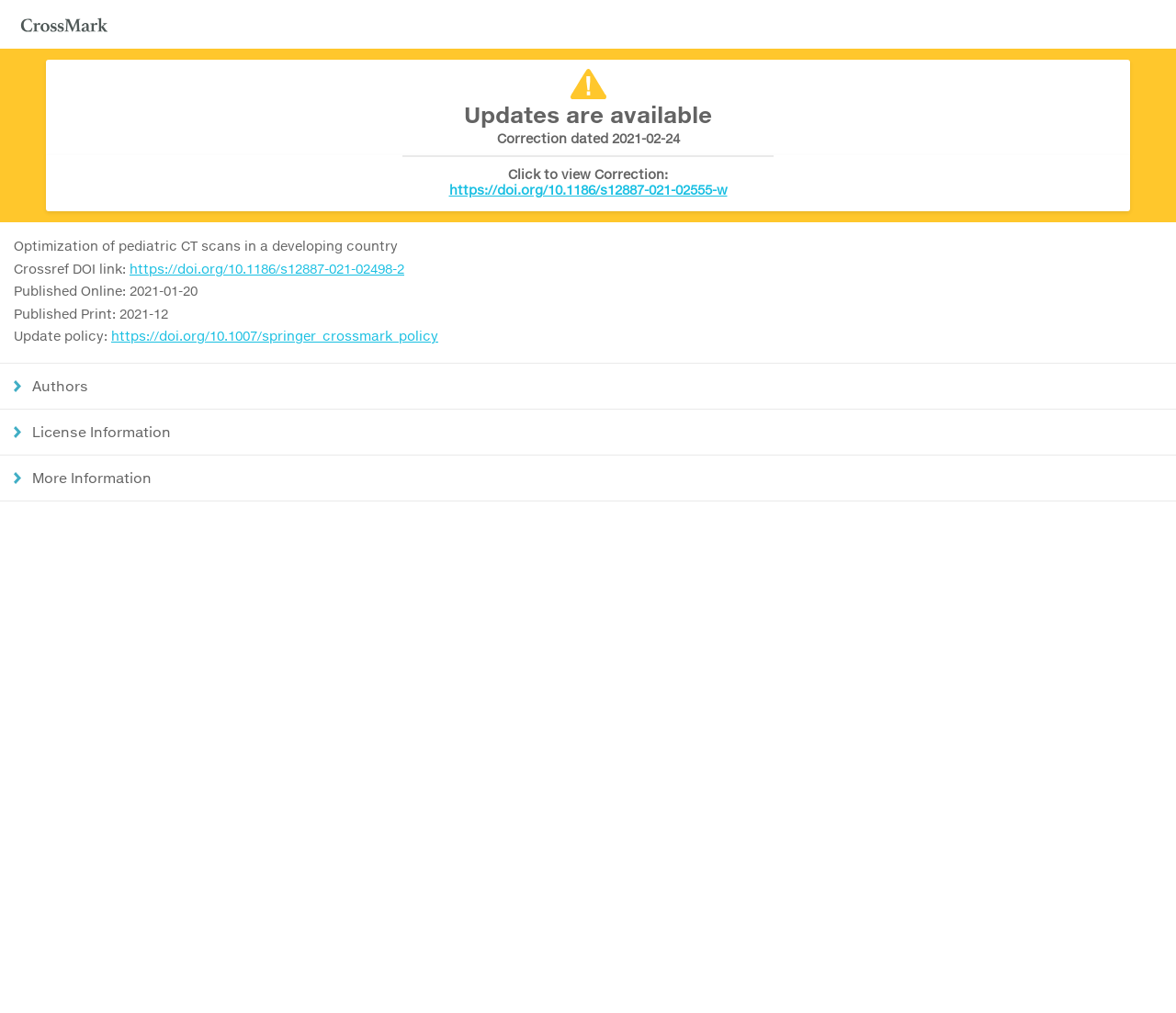Please provide a comprehensive answer to the question below using the information from the image: What is the publication online date?

The publication online date can be found in the static text 'Published Online: 2021-01-20' section, which is located below the article title.